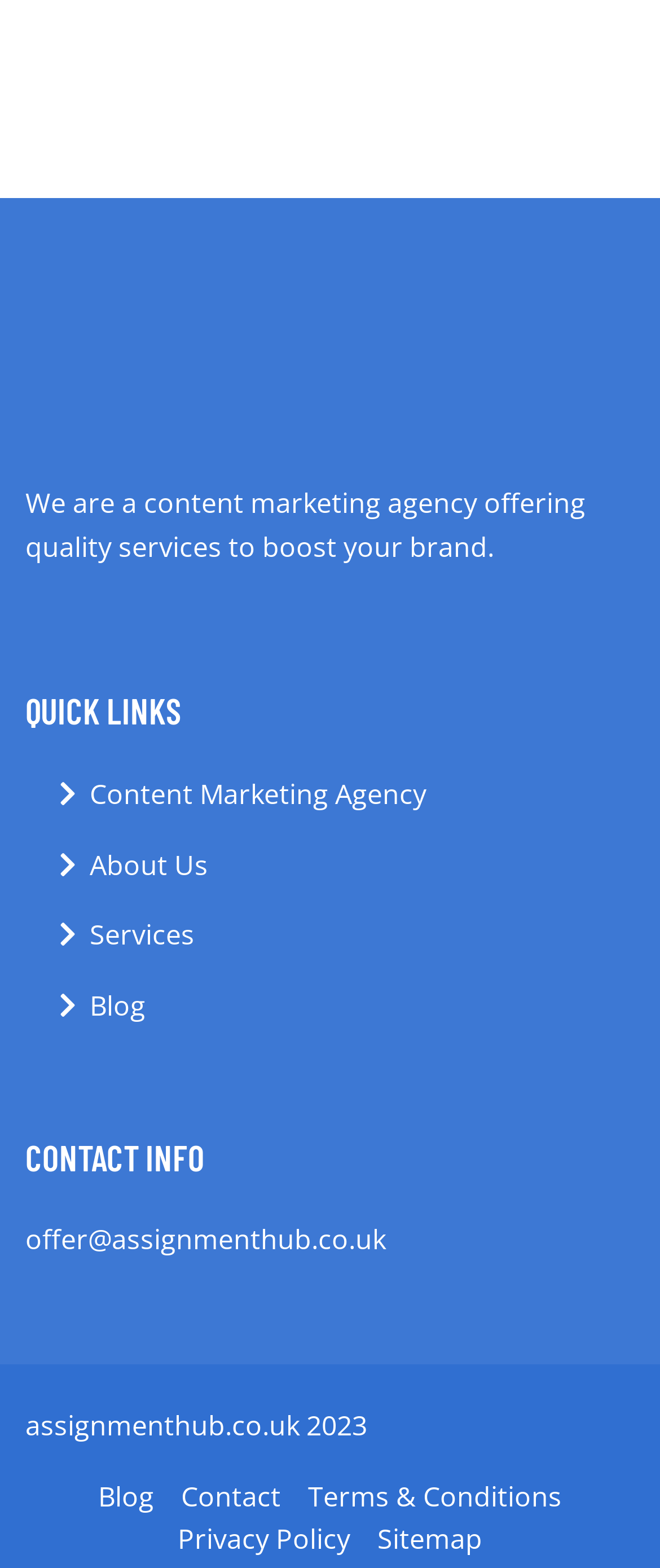Pinpoint the bounding box coordinates of the element that must be clicked to accomplish the following instruction: "learn about the services offered". The coordinates should be in the format of four float numbers between 0 and 1, i.e., [left, top, right, bottom].

[0.136, 0.583, 0.295, 0.611]